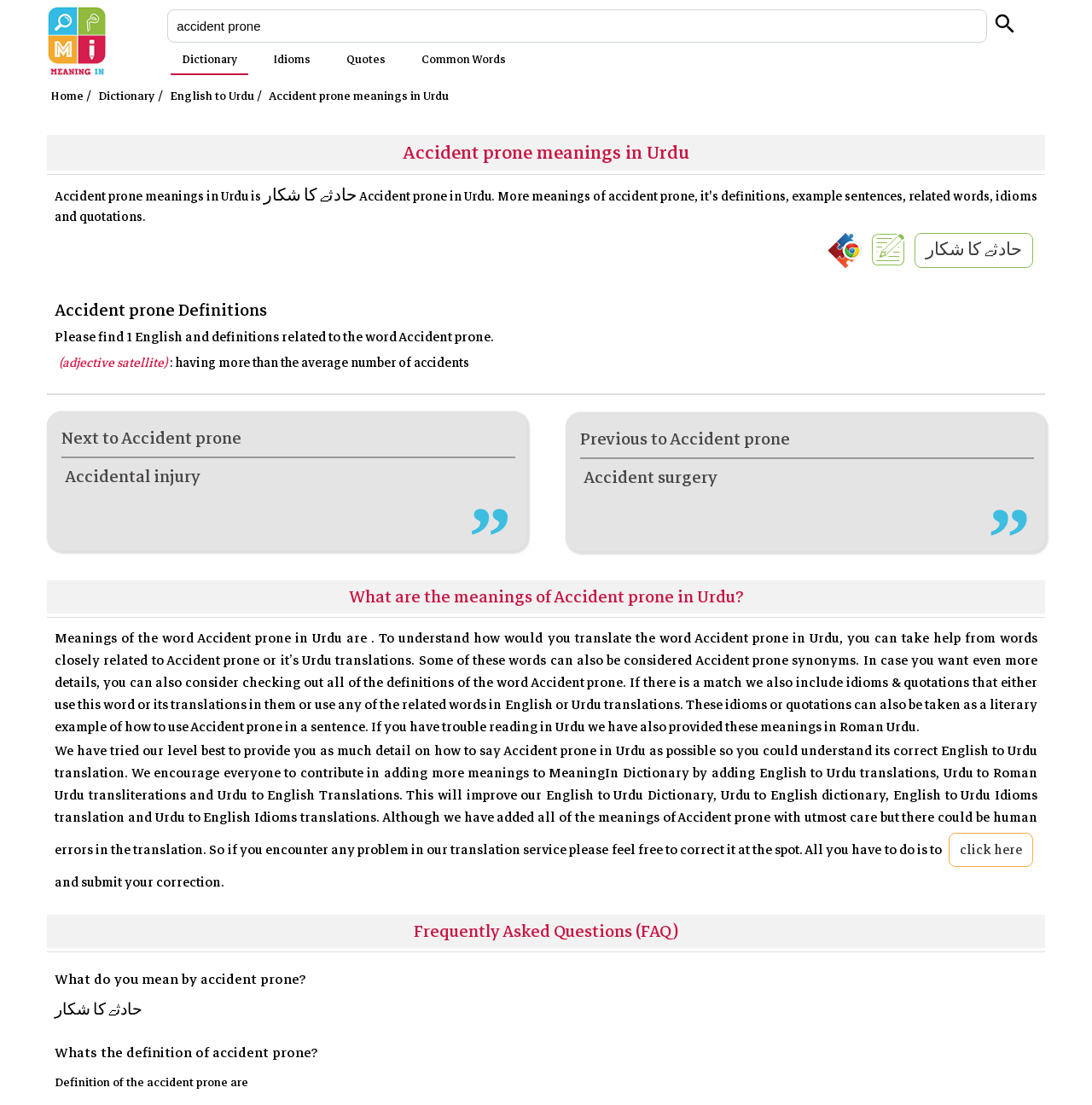Give a concise answer using one word or a phrase to the following question:
What is the meaning of Accident prone in Urdu?

حادثے کا شکار